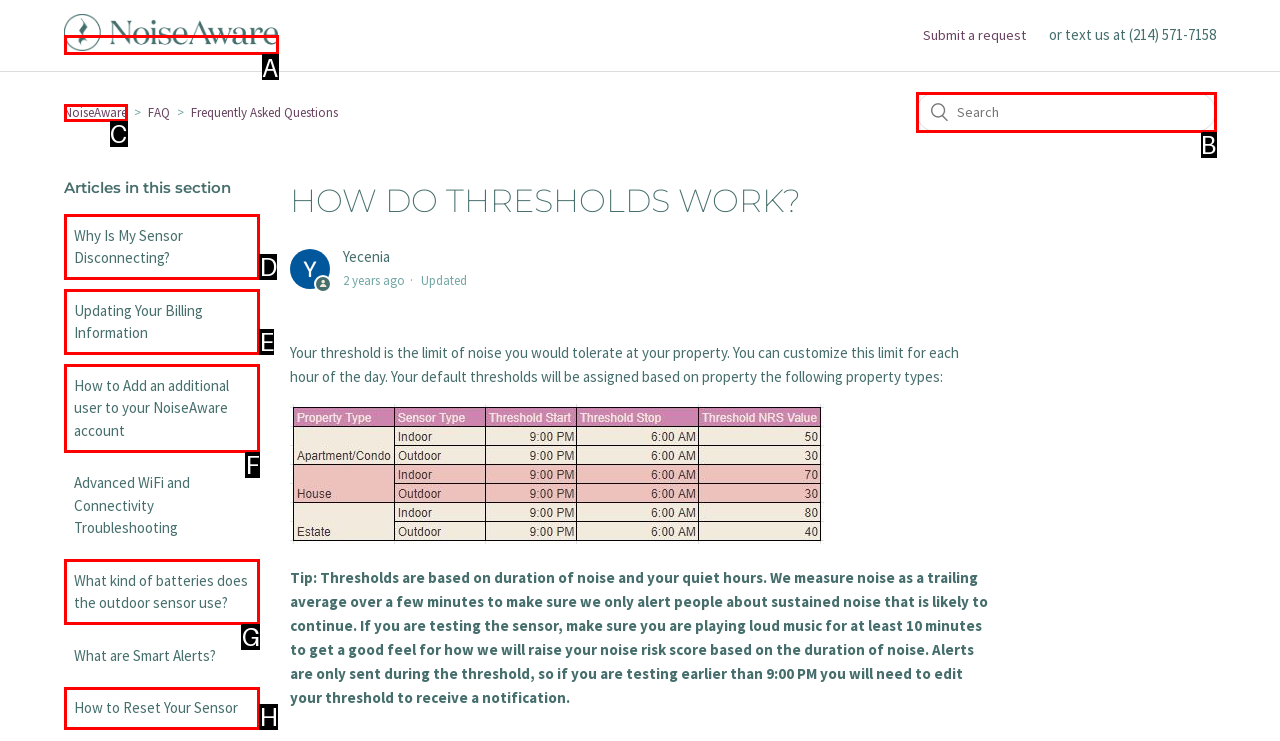Given the description: title="Home", identify the matching option. Answer with the corresponding letter.

A